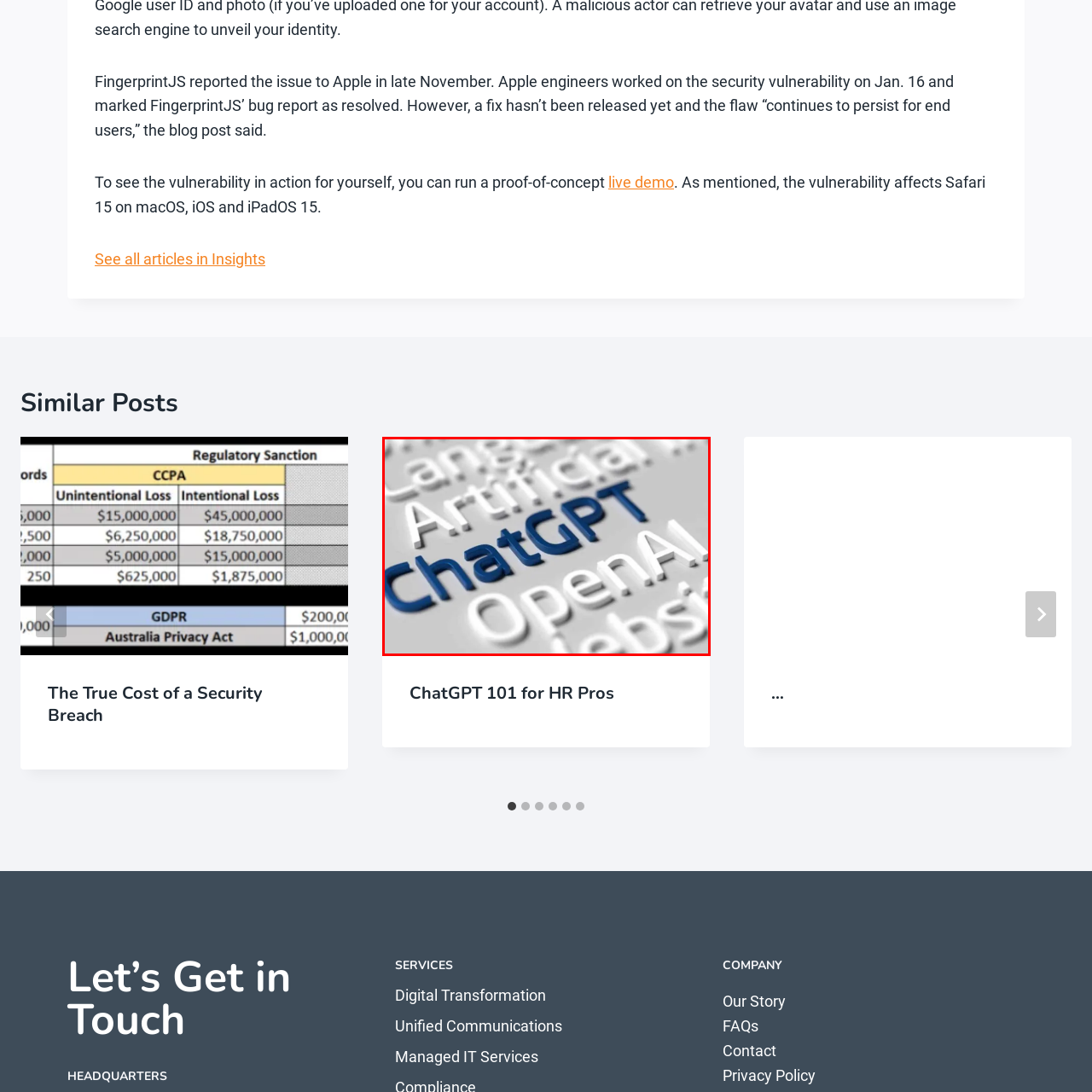Give an in-depth explanation of the image captured within the red boundary.

The image prominently features the term "ChatGPT," highlighted in a striking blue font against a backdrop of various white words related to artificial intelligence and technology. This visual representation emphasizes the significance of ChatGPT within the landscape of AI, suggesting its role in discussions about artificial intelligence and digital innovation. Other terms like "Artificial" and "OpenAI" further contextualize the theme, showcasing the interconnectedness of these concepts. The design evokes a sense of modernity and advancement, reflecting the cutting-edge nature of AI technology and its applications in various fields.